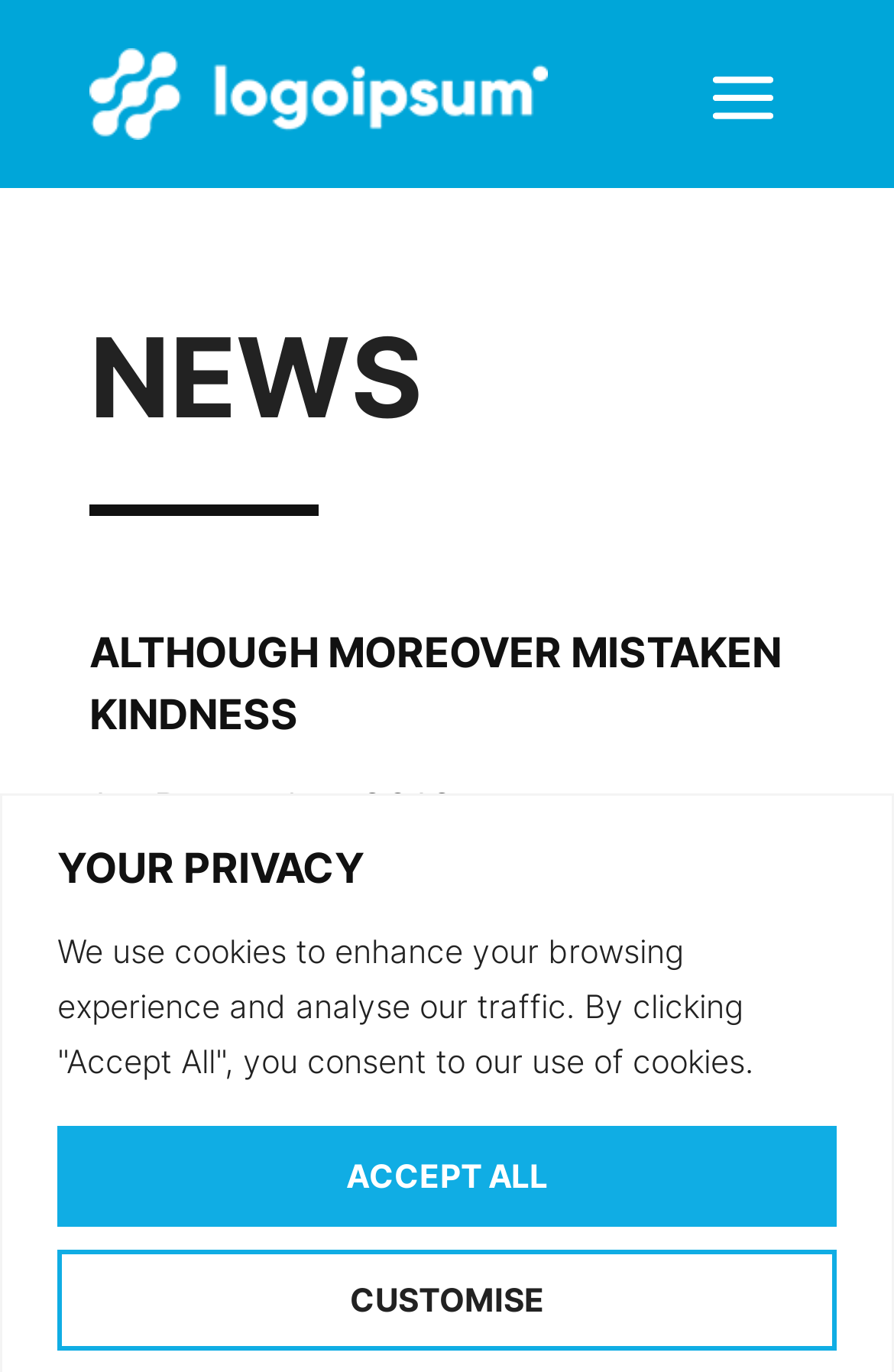Is the menu button expanded?
Please give a detailed and elaborate explanation in response to the question.

I determined the state of the menu button by looking at the button element with the text 'Menu' located at [0.777, 0.036, 0.885, 0.106]. The 'expanded' property of this element is set to 'False', indicating that the menu button is not expanded.